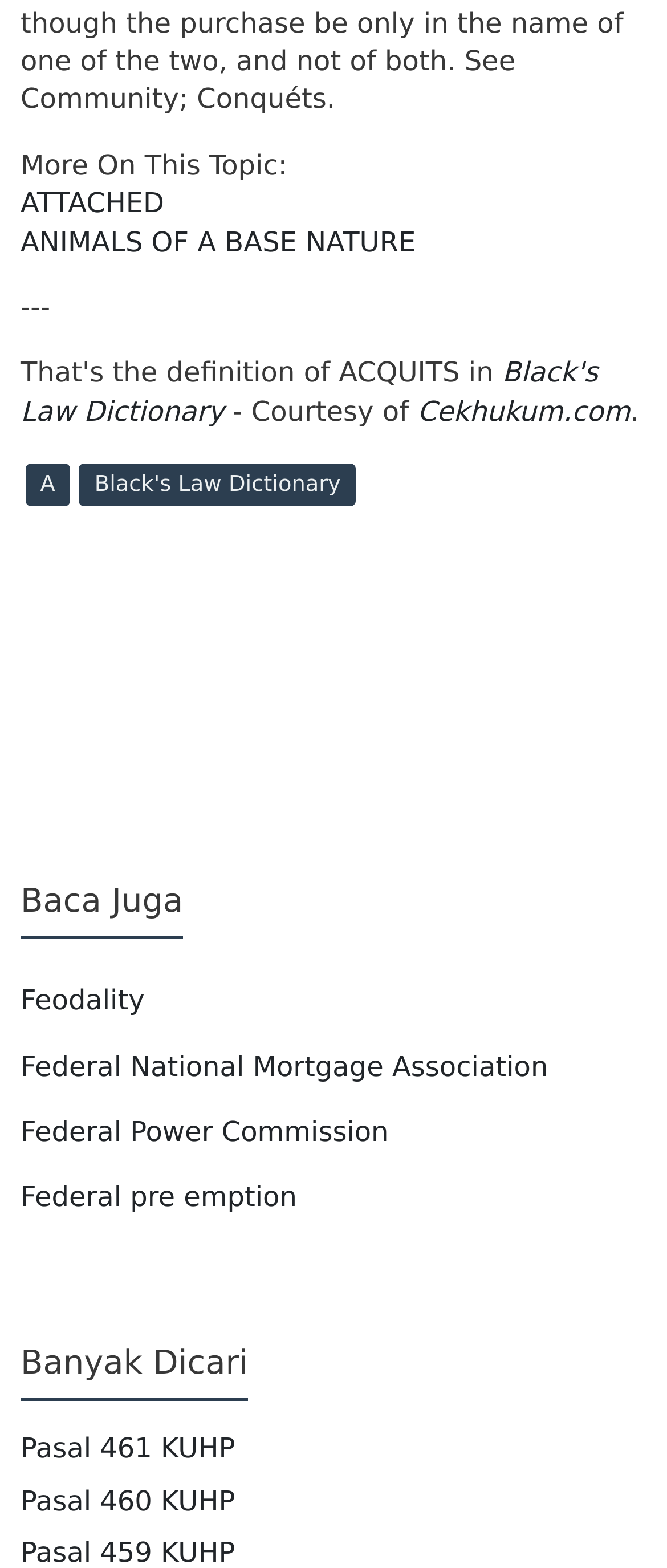Give a one-word or short-phrase answer to the following question: 
How many related posts are there?

4